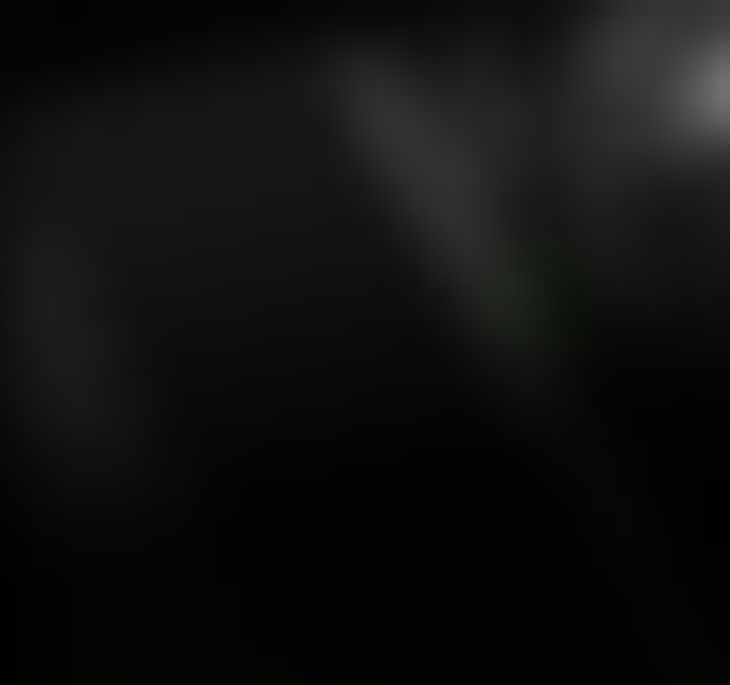How is the device designed for maintenance?
Please provide a comprehensive answer based on the contents of the image.

The device is designed for hassle-free front serviceability, which means that it is easy to install and maintain. This is achieved through a cable-free setup and intuitive handling with tools that utilize a magnetic attachment system, making it convenient for users to perform maintenance tasks.